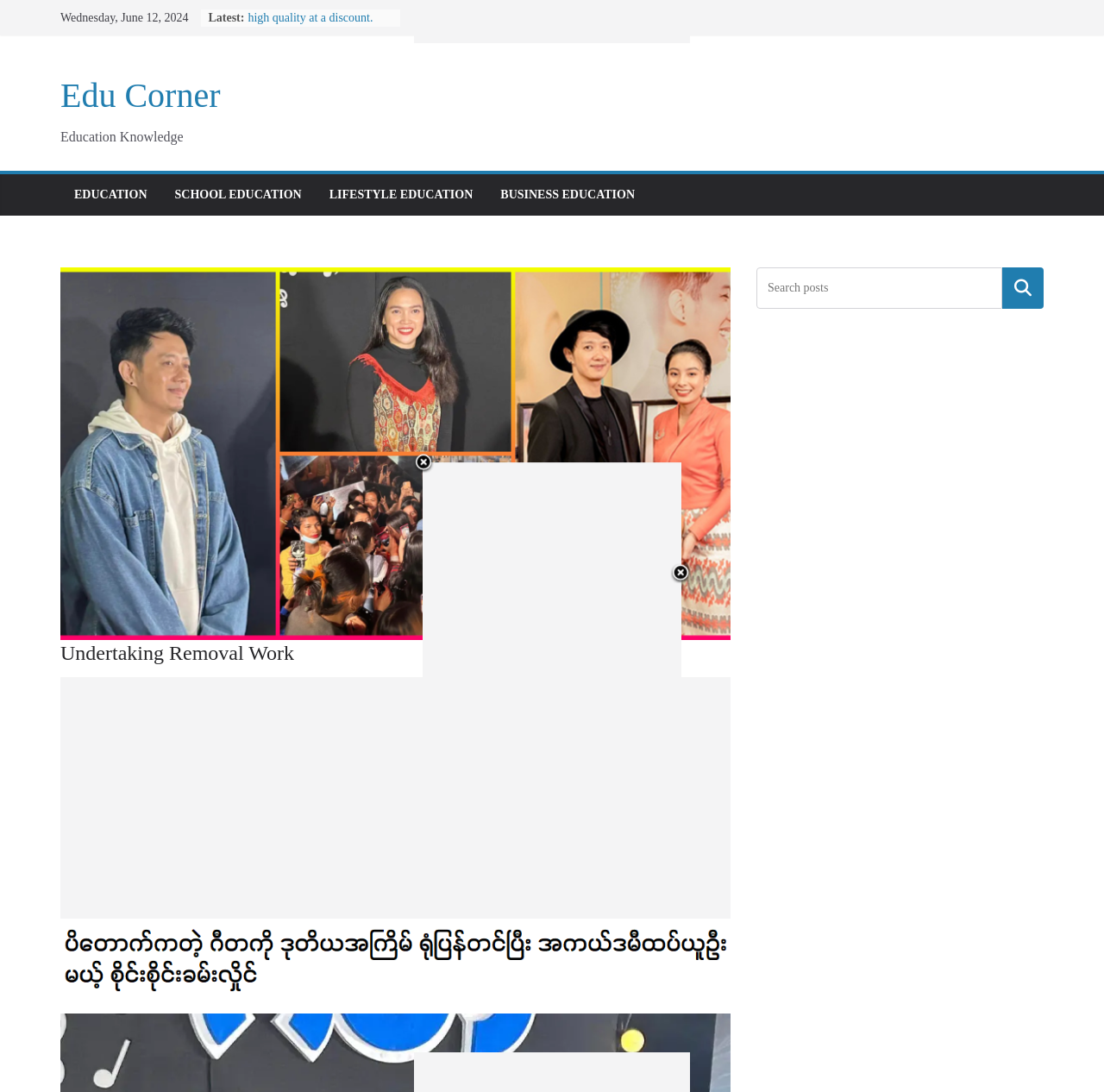Create a detailed narrative describing the layout and content of the webpage.

The webpage is titled "Undertaking Removal Work - Edu Corner" and appears to be an educational resource website. At the top left, there is a date displayed as "Wednesday, June 12, 2024". Next to it, there is a "Latest" section with a list of five links, each preceded by a bullet point, containing text such as "high quality at a discount", "How significant of stars", and "luxury watches".

Below the date and latest section, there is a heading "Edu Corner" with a link to "Edu Corner" and a subheading "Education Knowledge". Underneath, there are four links to different categories of education: "EDUCATION", "SCHOOL EDUCATION", "LIFESTYLE EDUCATION", and "BUSINESS EDUCATION".

The main content of the webpage is divided into two sections. On the left, there is a header section with a heading "Undertaking Removal Work" and an iframe containing an advertisement. On the right, there is a complementary section with a search bar and a "Search" button.

Scattered throughout the webpage are three more iframes, each containing an advertisement. One is located at the top right, one in the middle, and one at the bottom left.